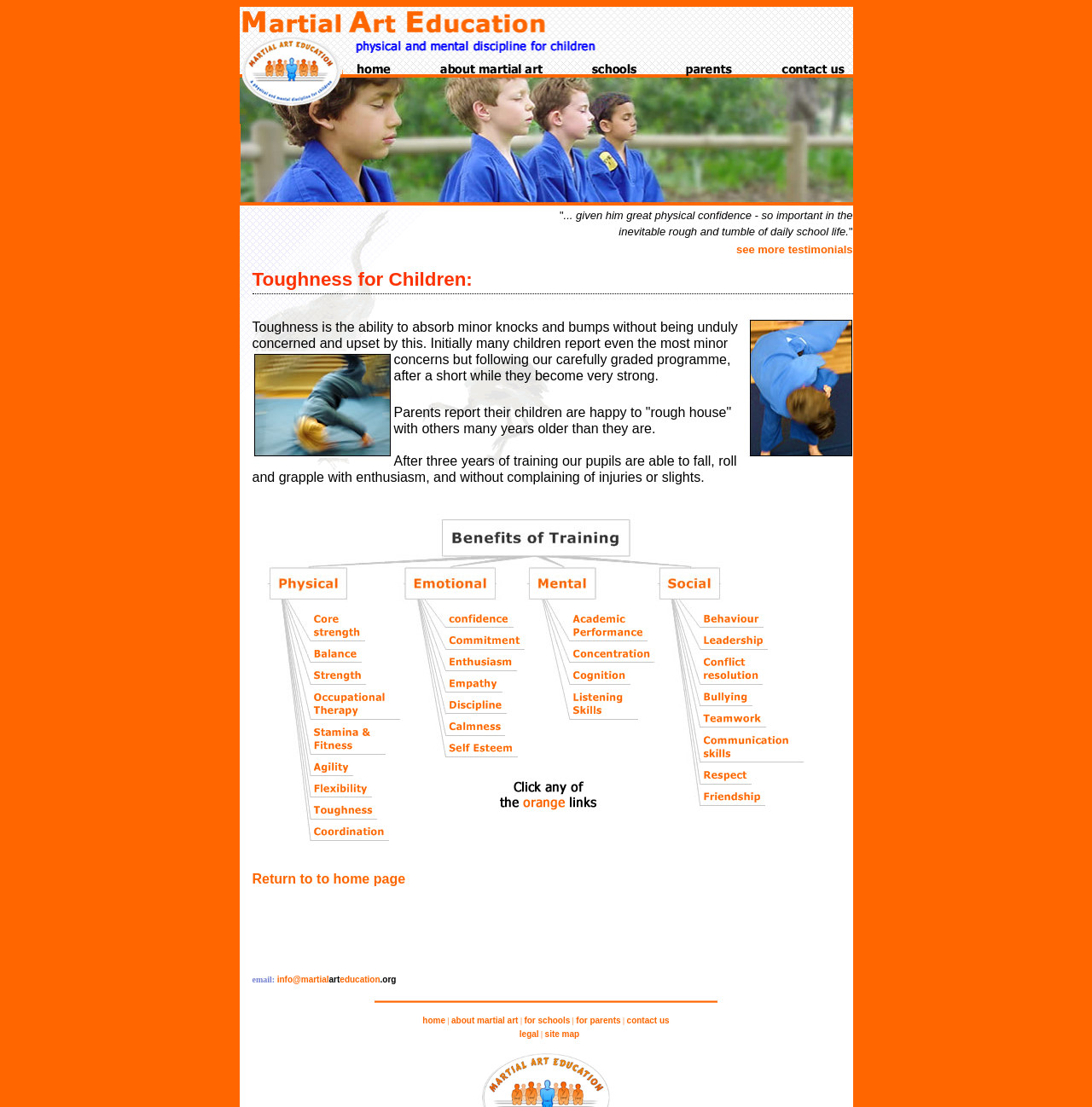Explain the webpage in detail, including its primary components.

The webpage is about "Toughness Children" and appears to be a promotional page for a program or service that helps children develop physical confidence and resilience. 

At the top of the page, there is a header section with a logo and a navigation menu. Below the header, there is a prominent image that spans across the page, likely a banner or a hero image.

The main content of the page is divided into two sections. The first section is a testimonial area, where a quote from a parent is displayed, praising the program for helping their child develop physical confidence. This section also contains a "see more testimonials" link.

The second section is the main content area, which provides an overview of the program. It starts with a heading "Toughness for Children" and is followed by a brief description of what toughness means in the context of the program. There are also several images scattered throughout this section, likely illustrating the program's activities or benefits.

The main content area is further divided into several paragraphs, each describing a different aspect of the program. The text explains how the program helps children develop physical confidence, and how it enables them to engage in physical activities without fear of injury.

At the bottom of the page, there is a table with several columns, but no clear headings or labels. The table appears to be a layout element rather than a data table. Below the table, there are several links, likely navigation links or calls to action.

Throughout the page, there are several images, links, and layout elements that are used to create a visually appealing and engaging design.